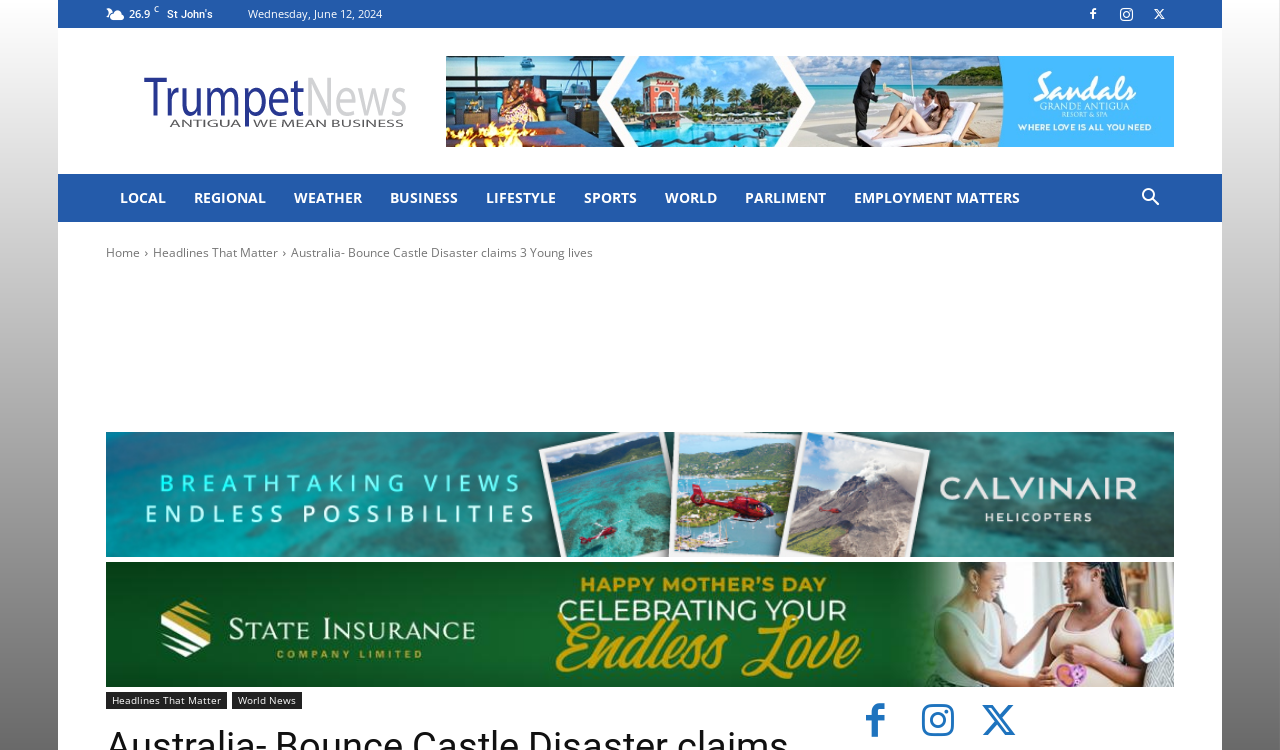Can you find the bounding box coordinates for the element that needs to be clicked to execute this instruction: "Go to local news"? The coordinates should be given as four float numbers between 0 and 1, i.e., [left, top, right, bottom].

[0.083, 0.232, 0.141, 0.296]